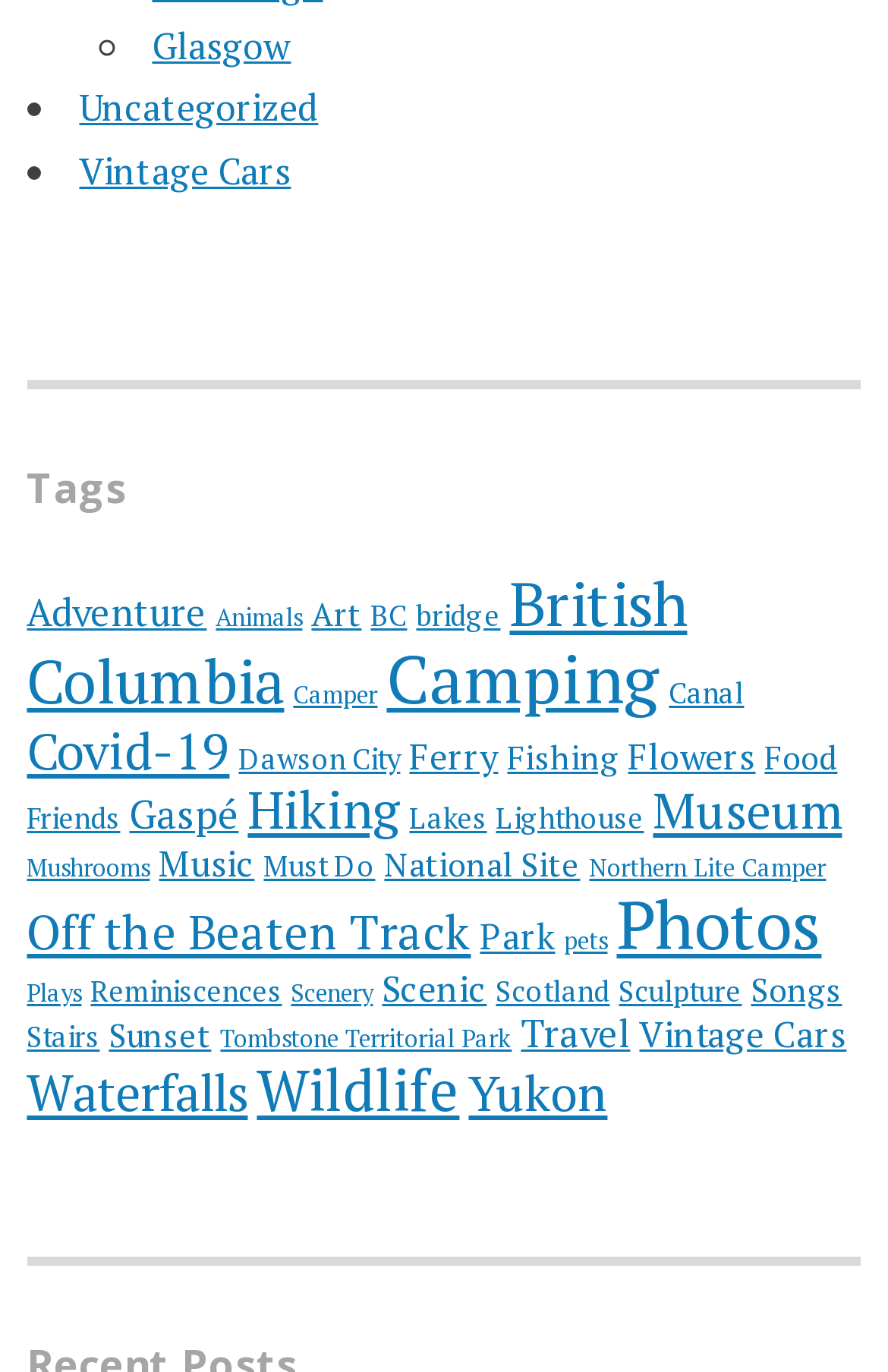Use a single word or phrase to answer the question:
How many categories are related to travel?

5